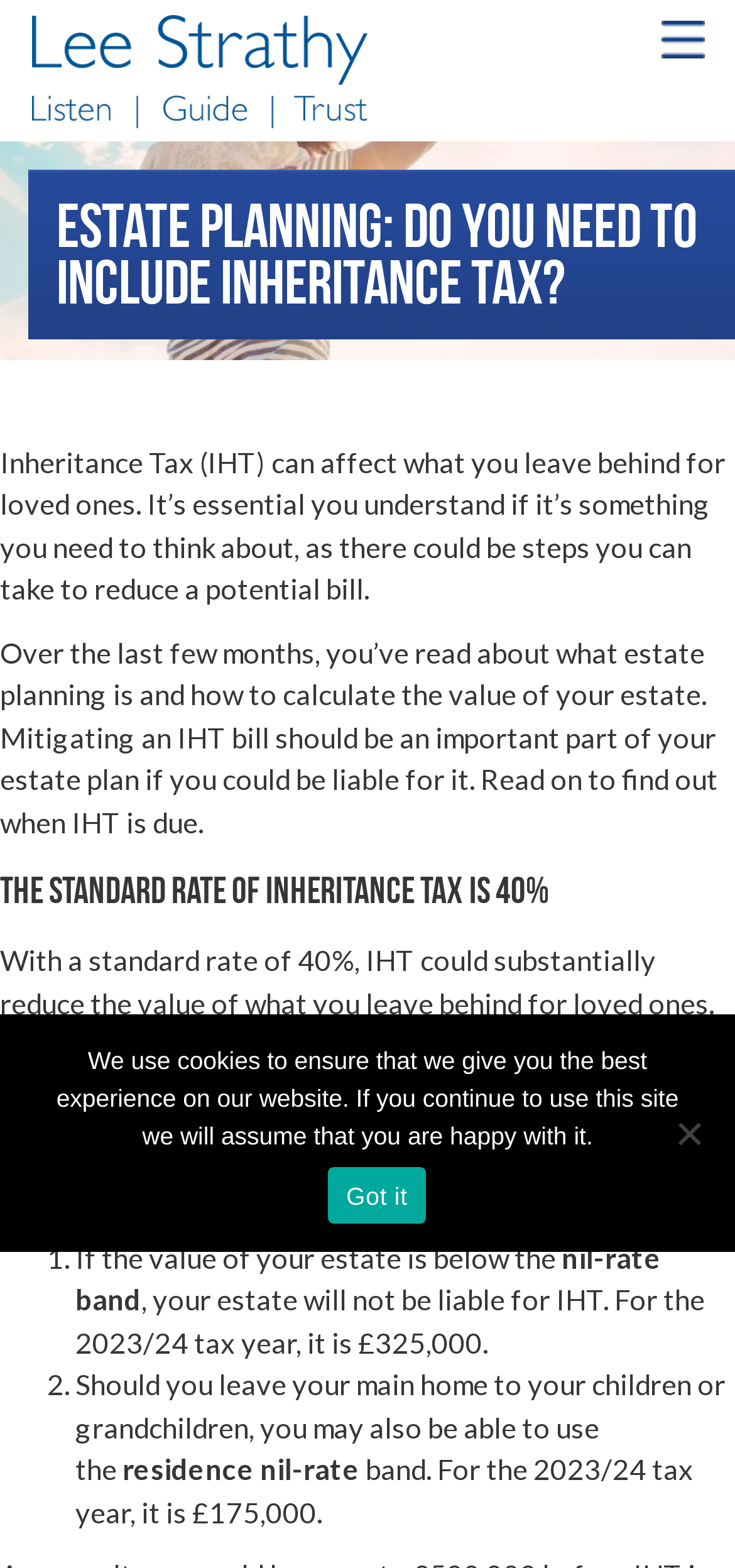Refer to the image and provide an in-depth answer to the question:
How many allowances are mentioned for IHT?

The webpage mentions two allowances that can be used to reduce the amount of Inheritance Tax. These allowances are the nil-rate band and the residence nil-rate band. They are mentioned in the list of two points, which explains how they can be used to reduce the IHT bill.